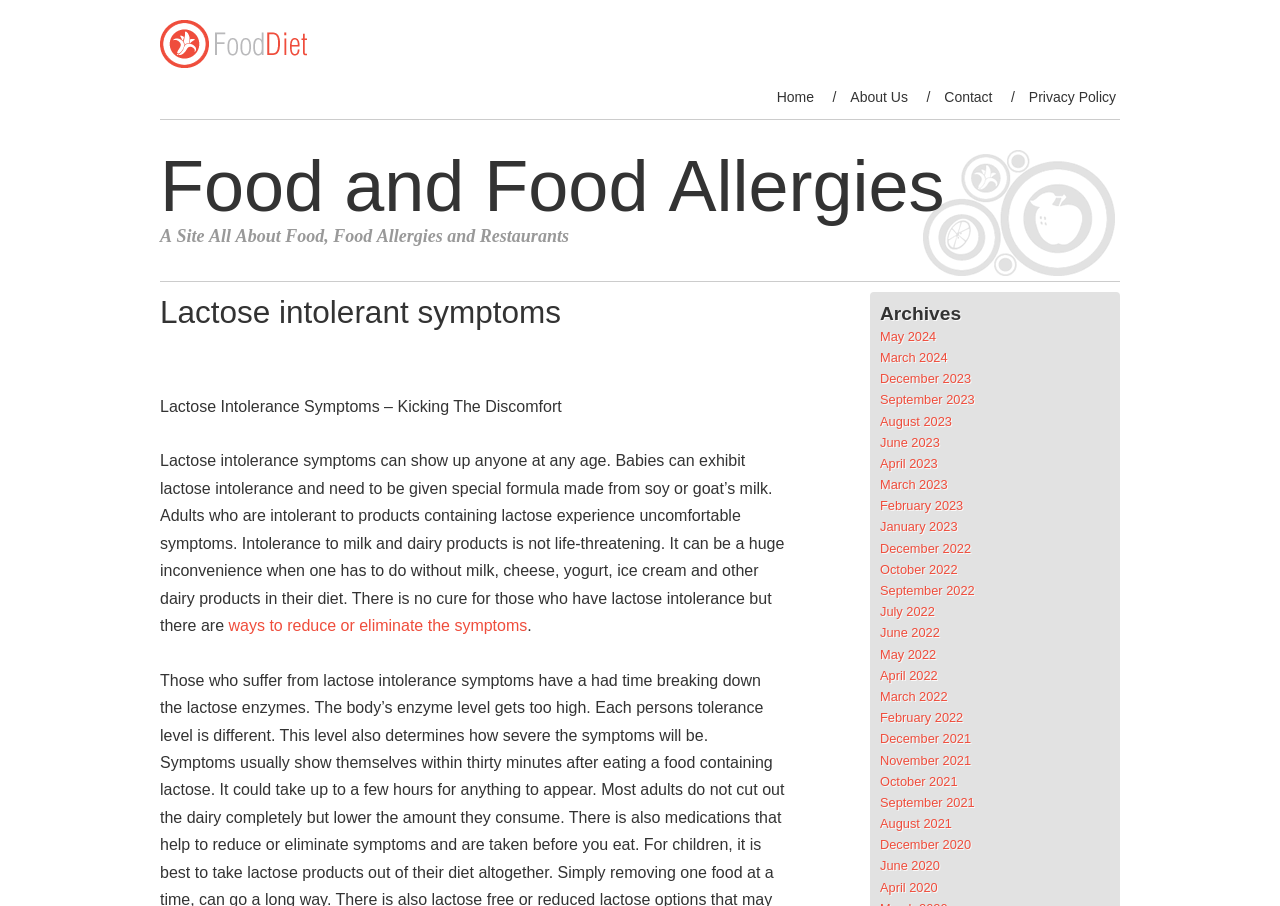Respond to the question below with a single word or phrase:
What is the purpose of the links at the top of the webpage?

Navigation